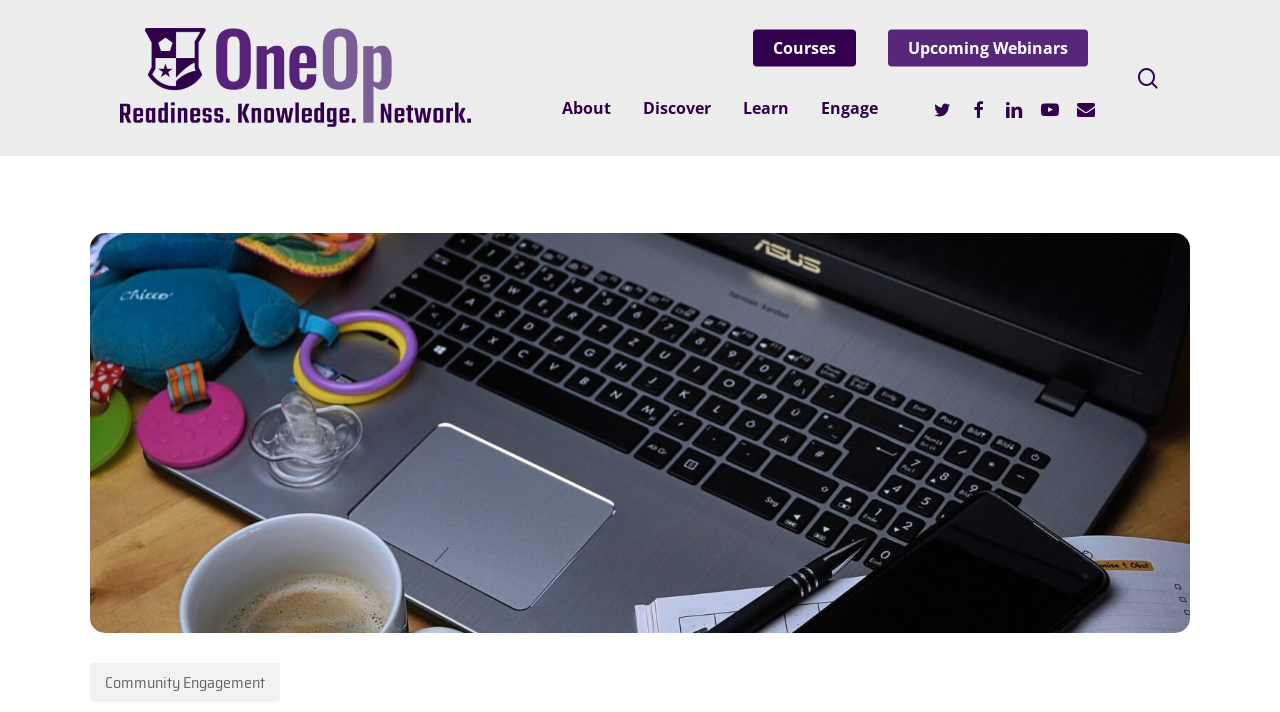Please answer the following question using a single word or phrase: 
How many social media links are there?

5